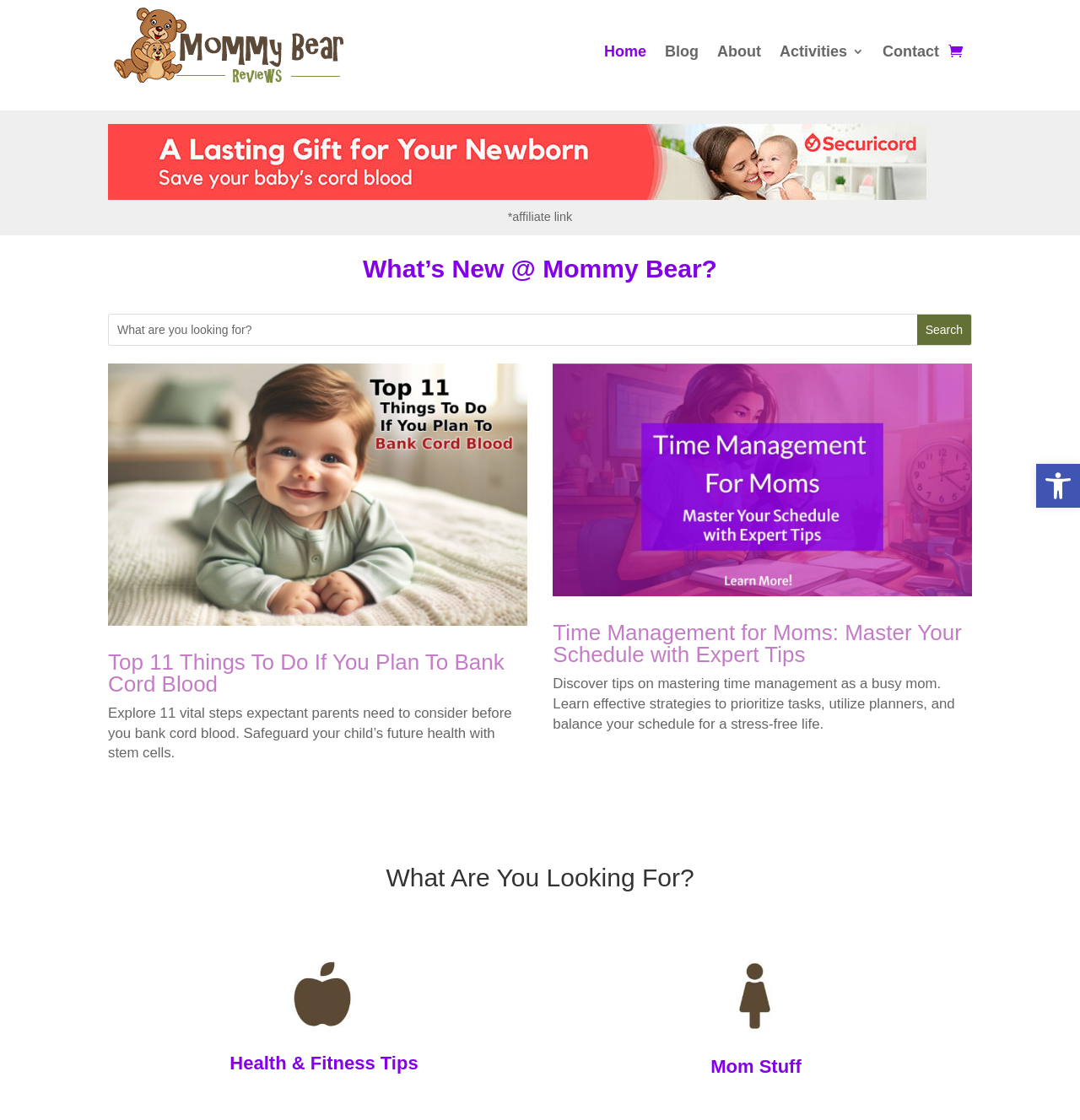Find and indicate the bounding box coordinates of the region you should select to follow the given instruction: "Click the 'Home' link".

[0.559, 0.04, 0.598, 0.057]